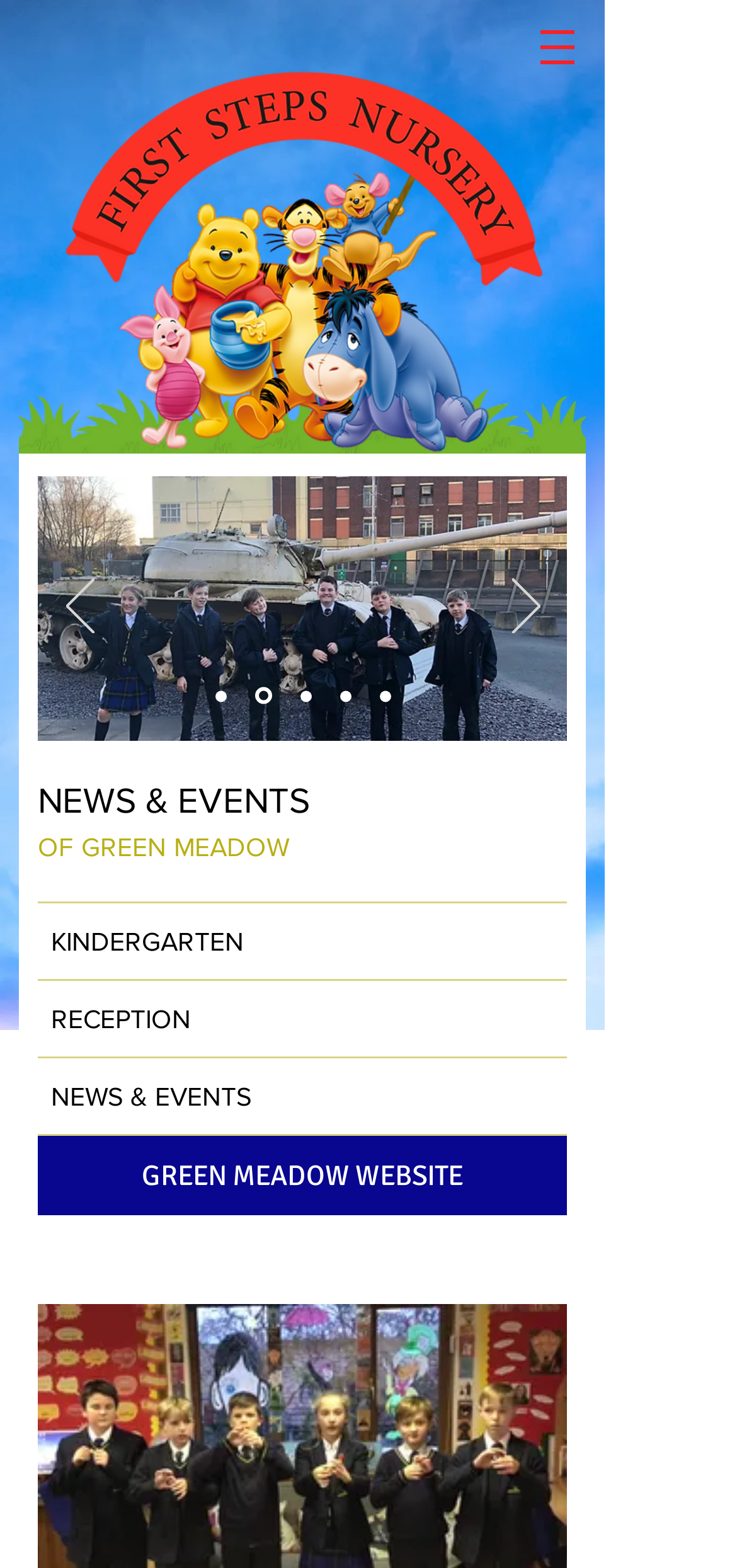Find the bounding box coordinates of the clickable region needed to perform the following instruction: "Click the 'Next' button". The coordinates should be provided as four float numbers between 0 and 1, i.e., [left, top, right, bottom].

[0.694, 0.369, 0.732, 0.408]